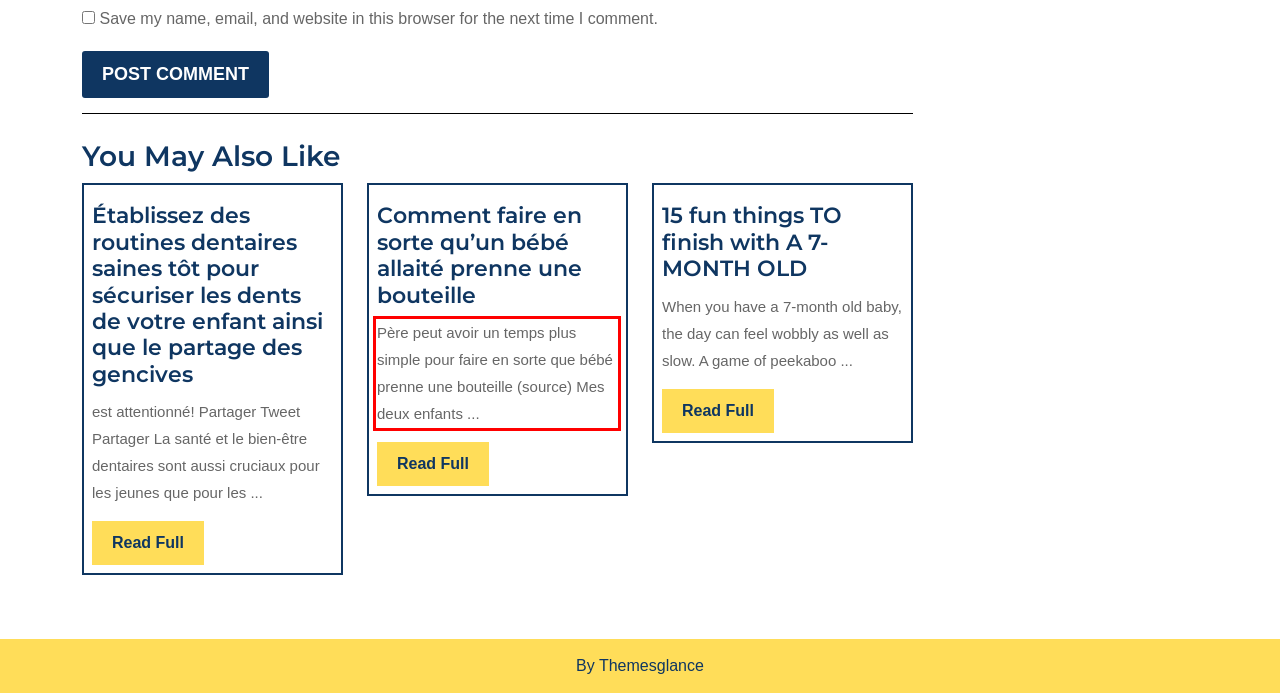Please perform OCR on the text within the red rectangle in the webpage screenshot and return the text content.

Père peut avoir un temps plus simple pour faire en sorte que bébé prenne une bouteille (source) Mes deux enfants ...